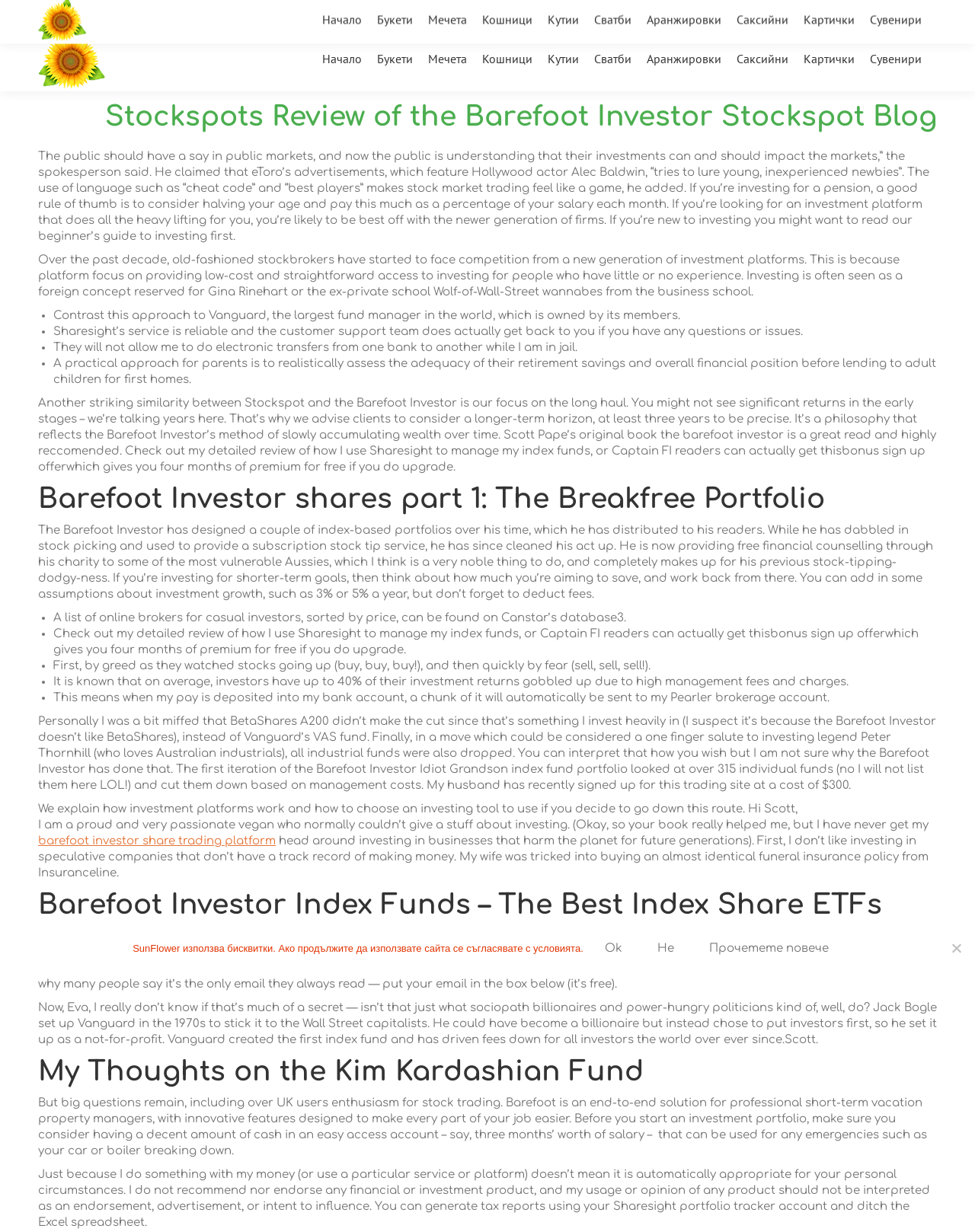Find and extract the text of the primary heading on the webpage.

Stockspots Review of the Barefoot Investor Stockspot Blog